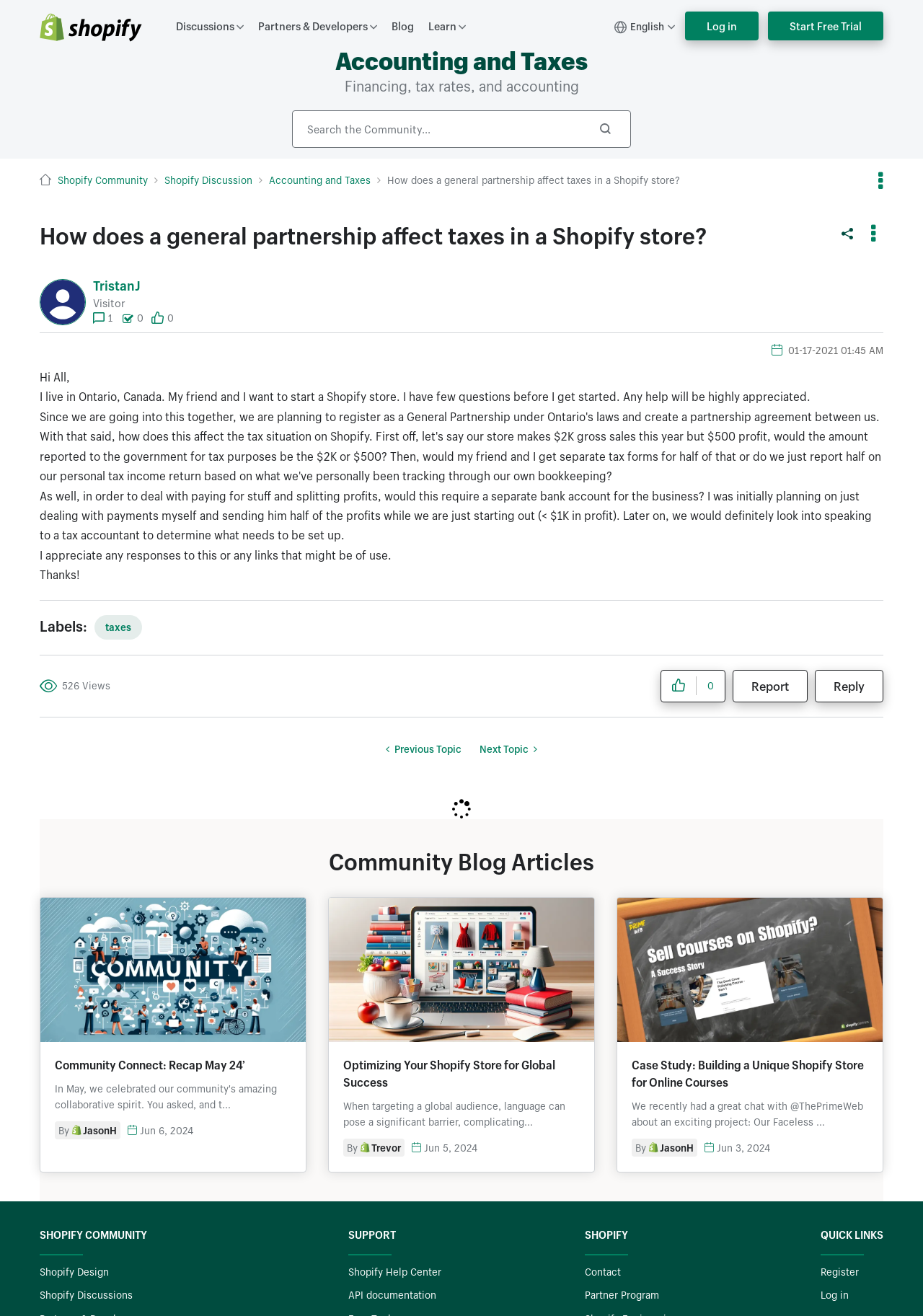Can you identify and provide the main heading of the webpage?

How does a general partnership affect taxes in a Shopify store?